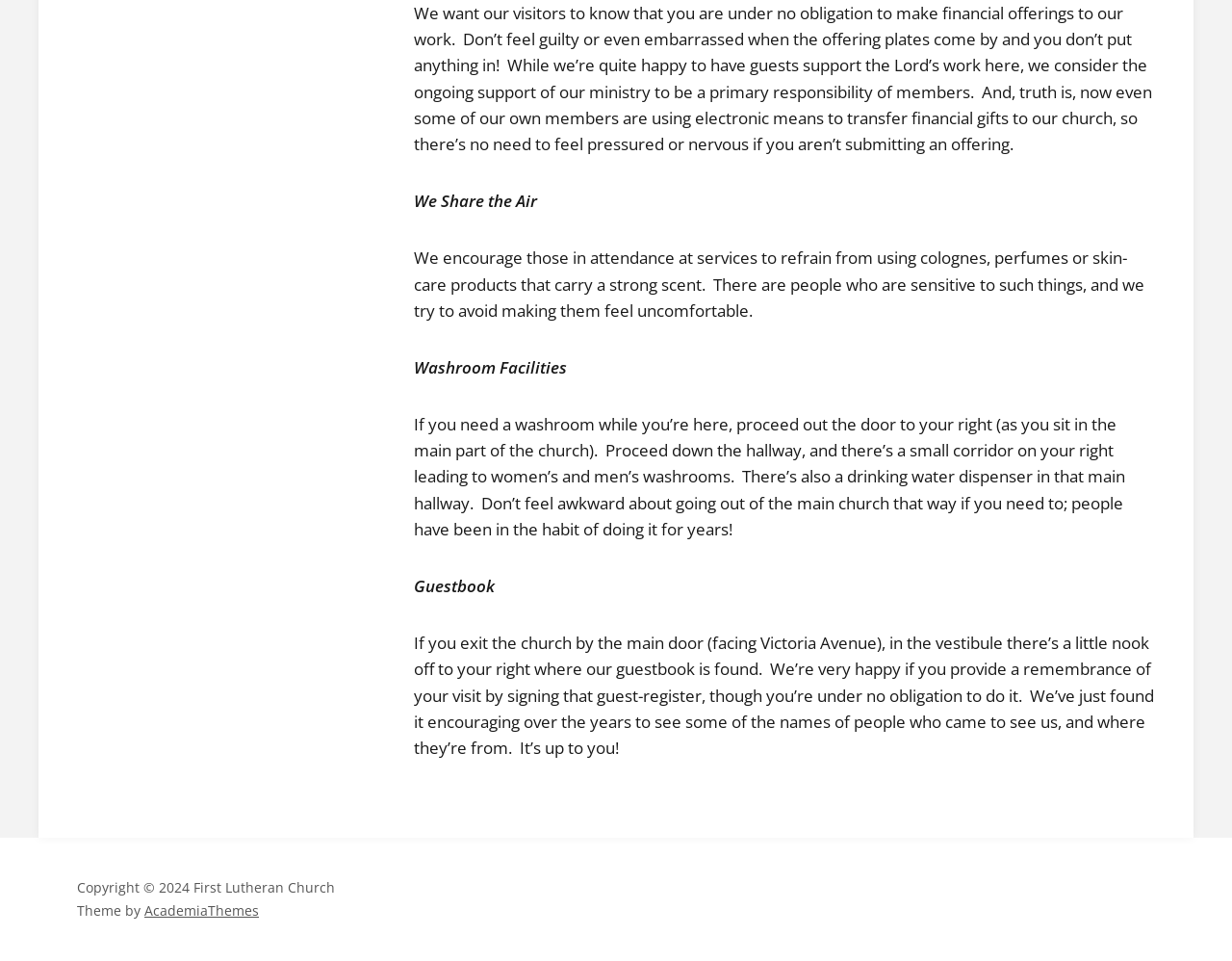Refer to the image and provide an in-depth answer to the question:
Where is the guestbook located?

The text states that if you exit the church by the main door facing Victoria Avenue, in the vestibule there's a little nook off to your right where the guestbook is found.